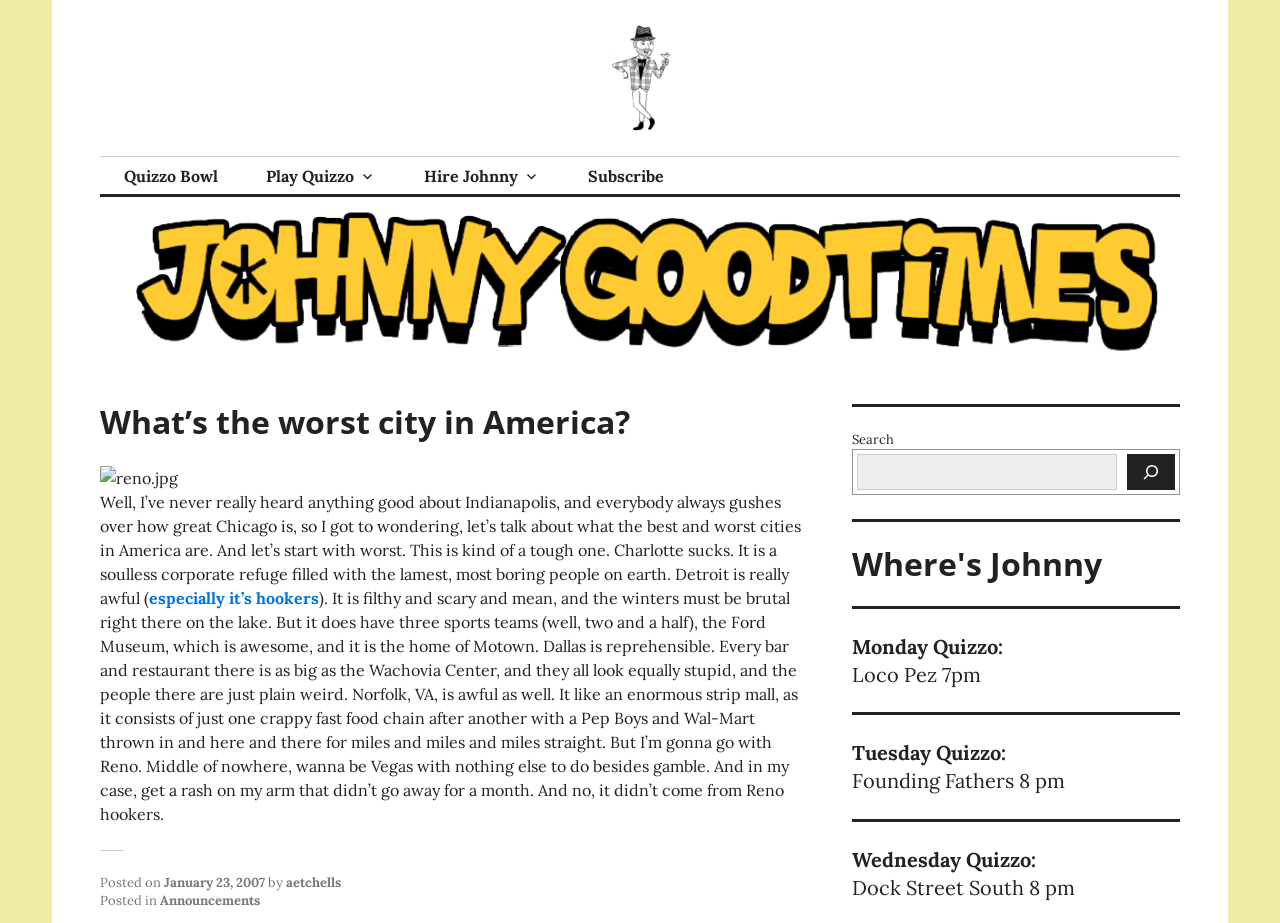Can you find the bounding box coordinates for the UI element given this description: "January 23, 2007"? Provide the coordinates as four float numbers between 0 and 1: [left, top, right, bottom].

[0.128, 0.947, 0.207, 0.965]